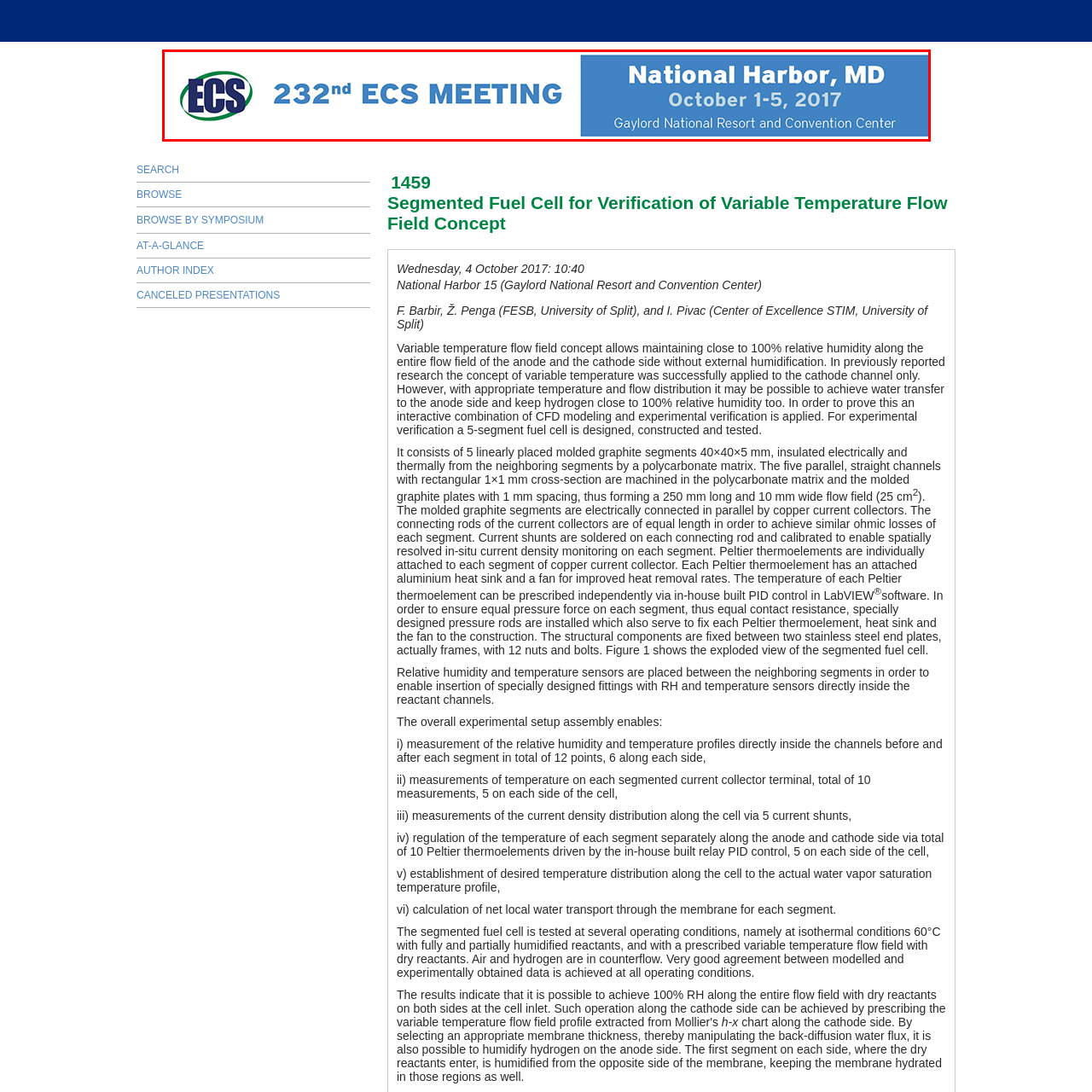Observe the section highlighted in yellow, Where was the 232nd ECS Meeting held? 
Please respond using a single word or phrase.

Gaylord National Resort and Convention Center